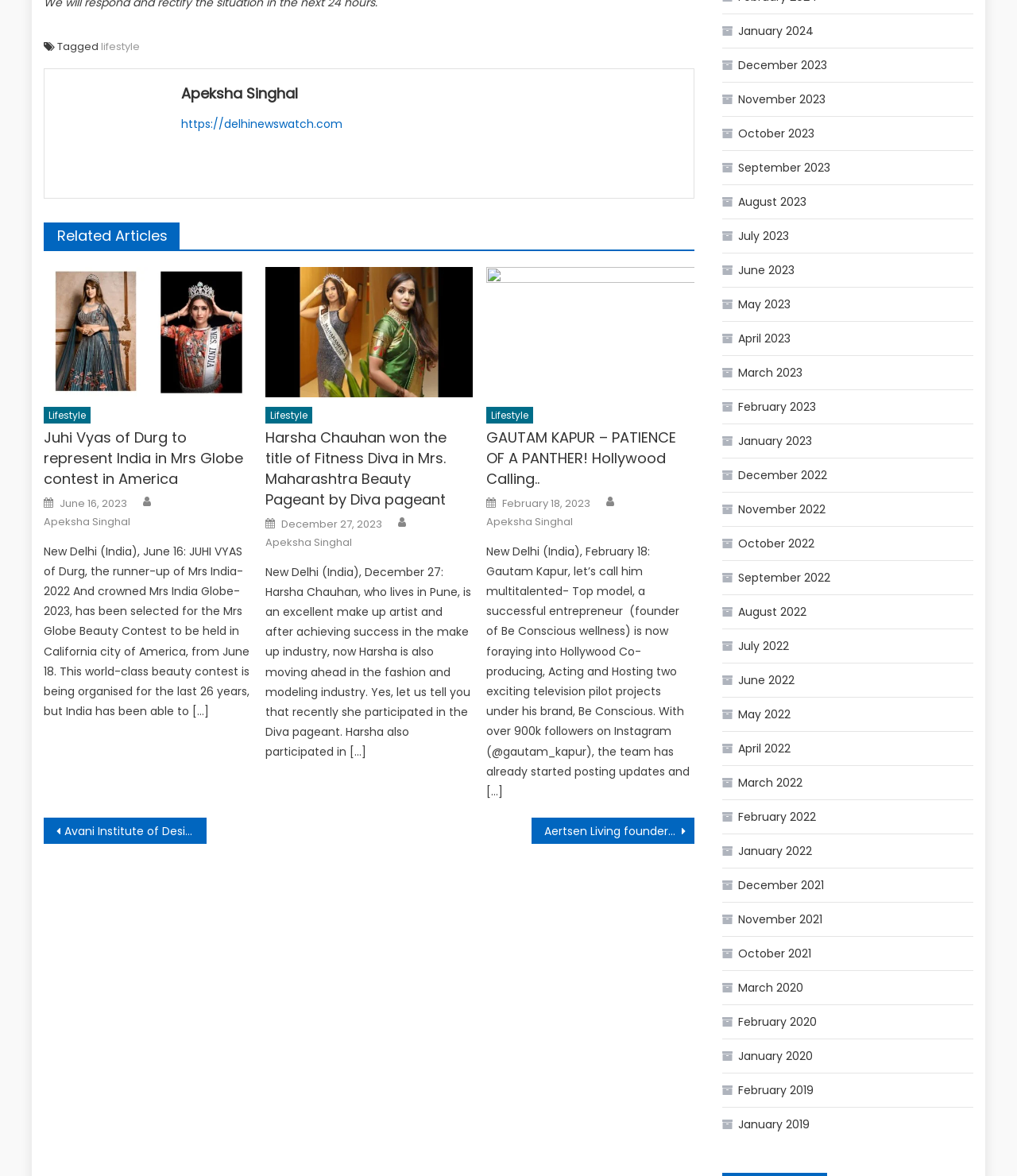Bounding box coordinates are specified in the format (top-left x, top-left y, bottom-right x, bottom-right y). All values are floating point numbers bounded between 0 and 1. Please provide the bounding box coordinate of the region this sentence describes: https://delhinewswatch.com

[0.178, 0.099, 0.337, 0.112]